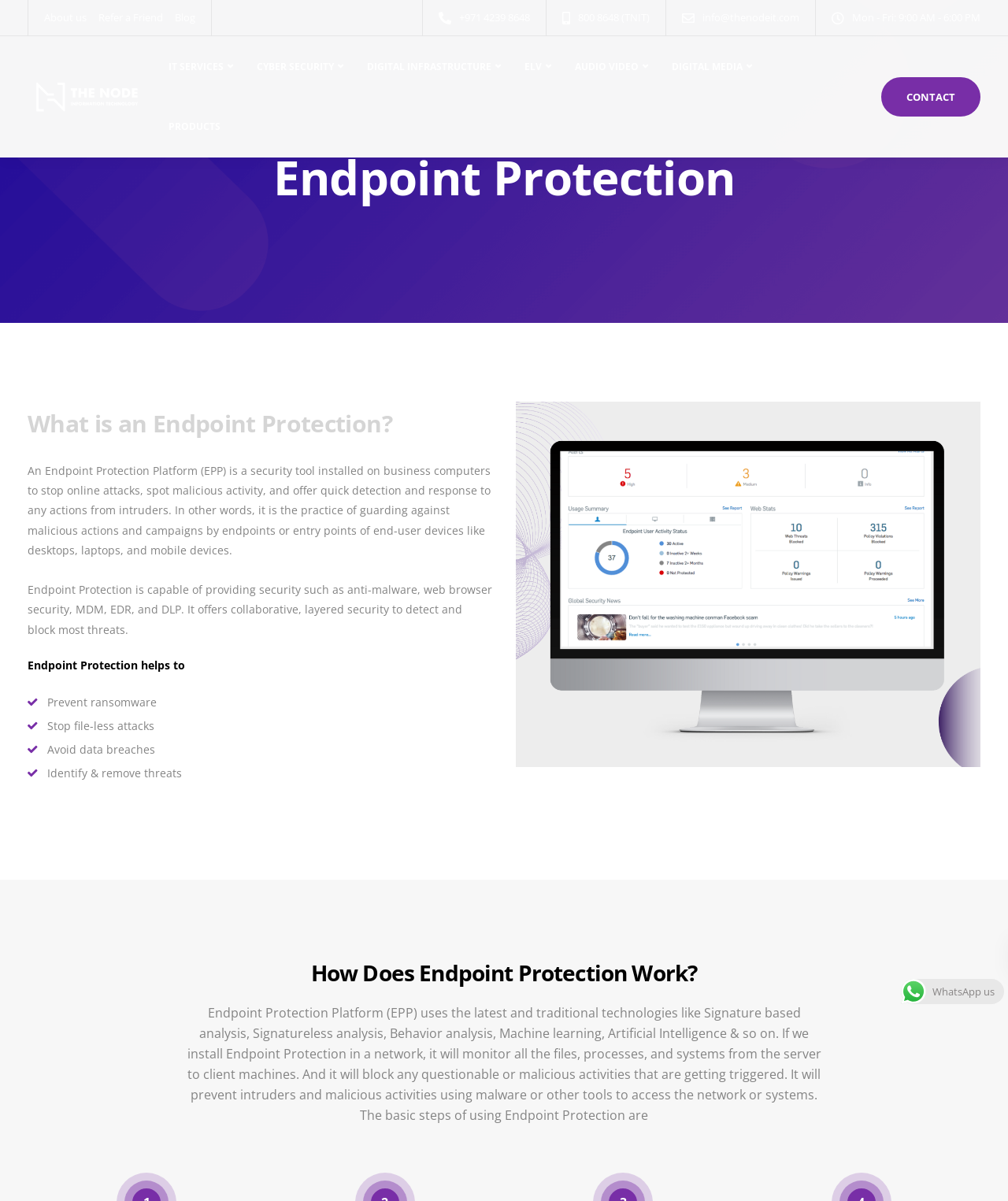Illustrate the webpage's structure and main components comprehensively.

The webpage is about The Node Information Technology LLC, an IT company offering endpoint protection solutions in Dubai. At the top, there are several links to different sections of the website, including "About us", "Refer a Friend", "Blog", and contact information. Below these links, there is a logo of The Node IT, accompanied by a link to the company's main page.

On the left side, there are several links to different IT services offered by the company, including IT services, cyber security, digital infrastructure, ELV, audio video, digital media, and products. On the right side, there is a "CONTACT" section.

The main content of the webpage is about endpoint protection. There is a heading "Endpoint Protection" followed by a description of what endpoint protection is, how it operates, and its features. The description explains that endpoint protection is a security tool that stops online attacks, detects malicious activity, and offers quick detection and response to intruders. It also mentions that endpoint protection provides security such as anti-malware, web browser security, MDM, EDR, and DLP.

Below the description, there are several bullet points highlighting the benefits of endpoint protection, including preventing ransomware, stopping file-less attacks, avoiding data breaches, and identifying and removing threats. There is also an image related to endpoint protection.

Further down, there is a section explaining how endpoint protection works, including the use of latest technologies like signature-based analysis, signatureless analysis, behavior analysis, machine learning, and artificial intelligence. The section also describes the basic steps of using endpoint protection.

At the bottom right corner, there is a WhatsApp contact link and a small image.